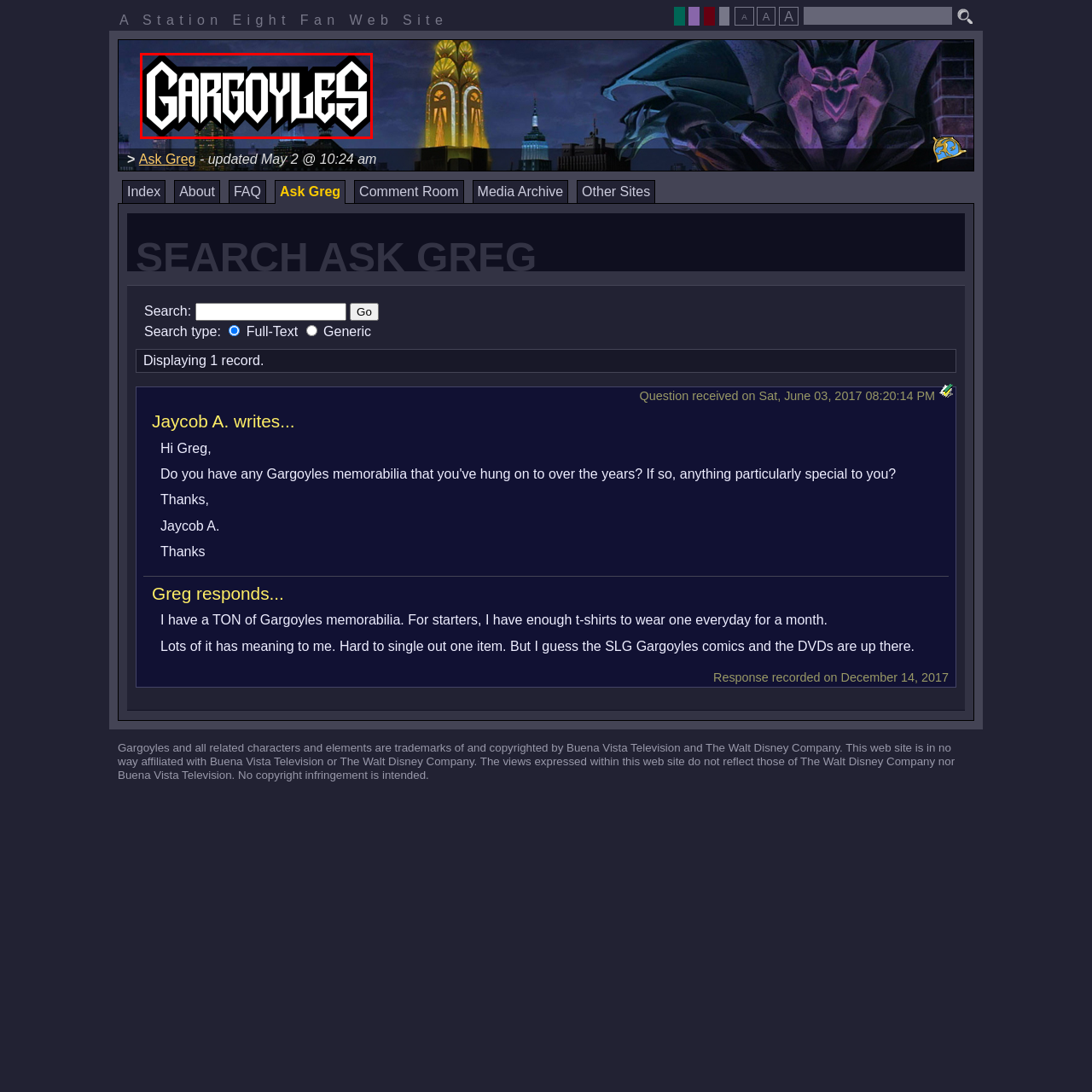Generate an in-depth caption for the image segment highlighted with a red box.

The image prominently displays the title "GARGOYLES" in a bold, stylized font, emphasizing its connection to the animated series. The striking lettering is set against a backdrop that hints at the show's dark and mystical themes, featuring silhouettes of high-rise buildings and a night sky. This visual aesthetic captures the essence of the series, which revolves around the mythical creatures, the gargoyles, coming to life after dark. The title serves as a nostalgic reference for fans, encapsulating the show's significance in the realm of animated storytelling.